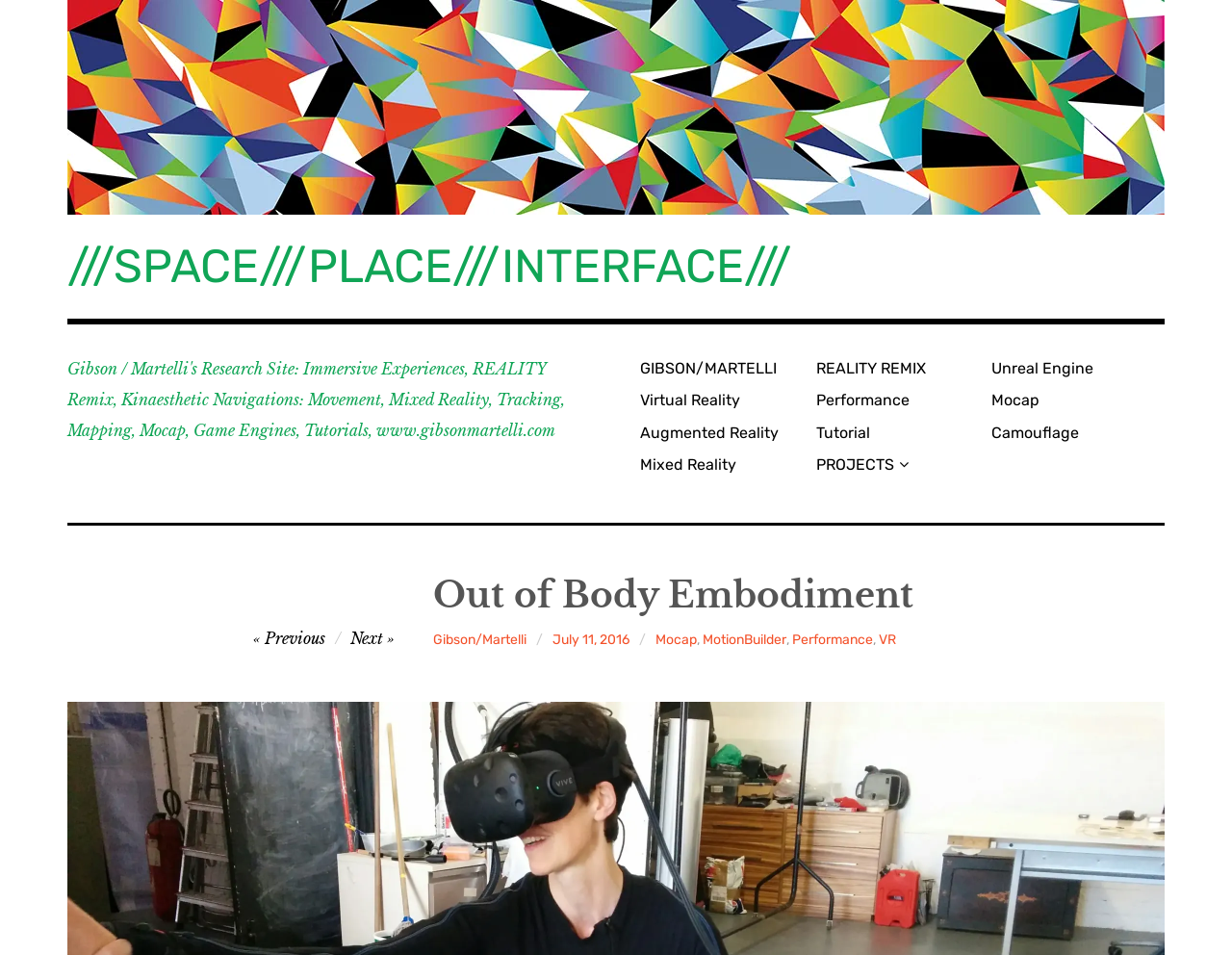What is the name of the project?
Please give a detailed and elaborate answer to the question.

I found the answer by looking at the heading on the webpage, which says 'Out of Body Embodiment'. This suggests that it's the name of the project.